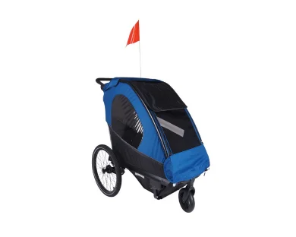What is the color of the HIRO Buggy's exterior?
Please provide a single word or phrase in response based on the screenshot.

Vibrant blue